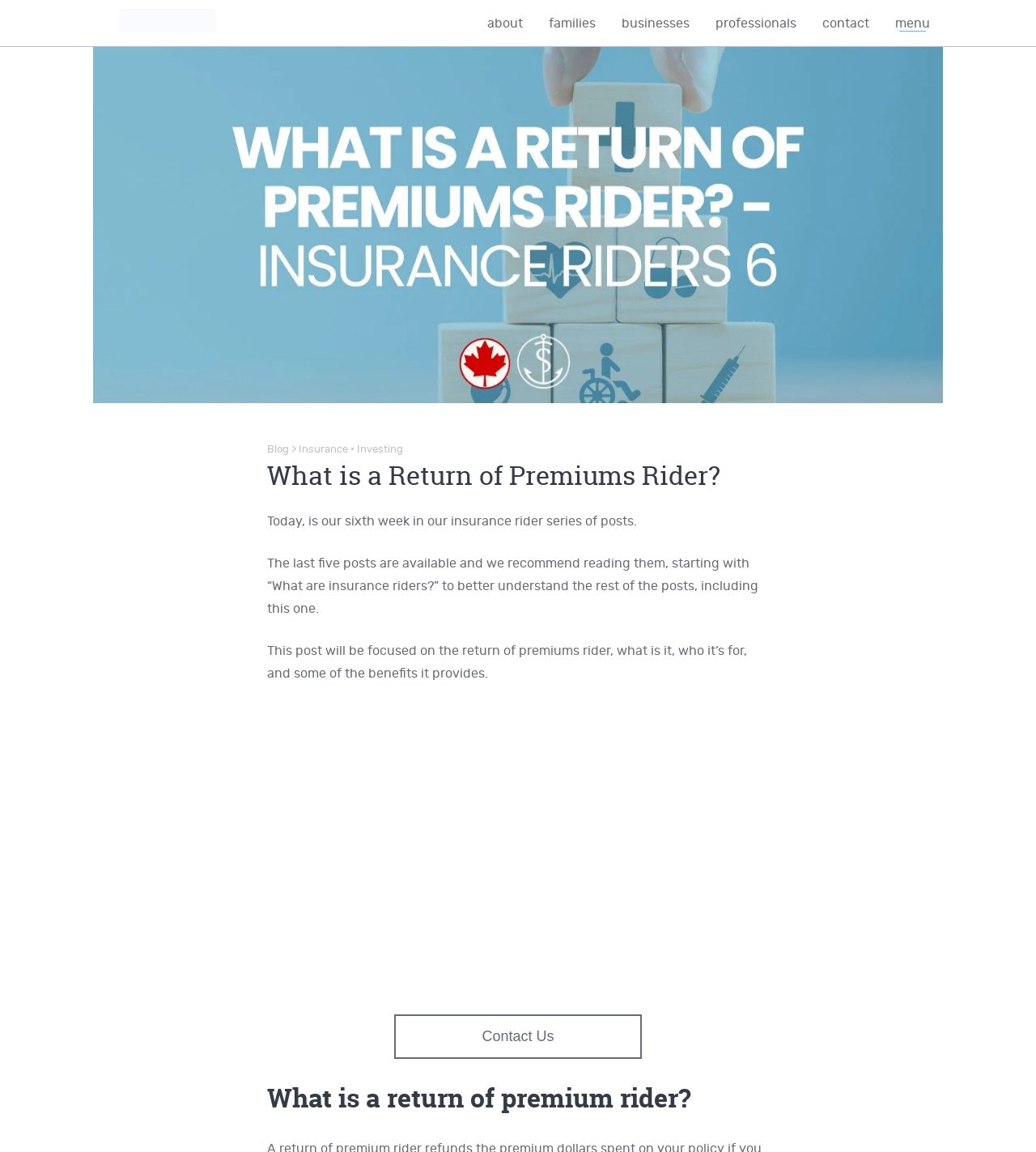Find the bounding box coordinates for the area that should be clicked to accomplish the instruction: "Contact Us".

[0.38, 0.881, 0.62, 0.919]